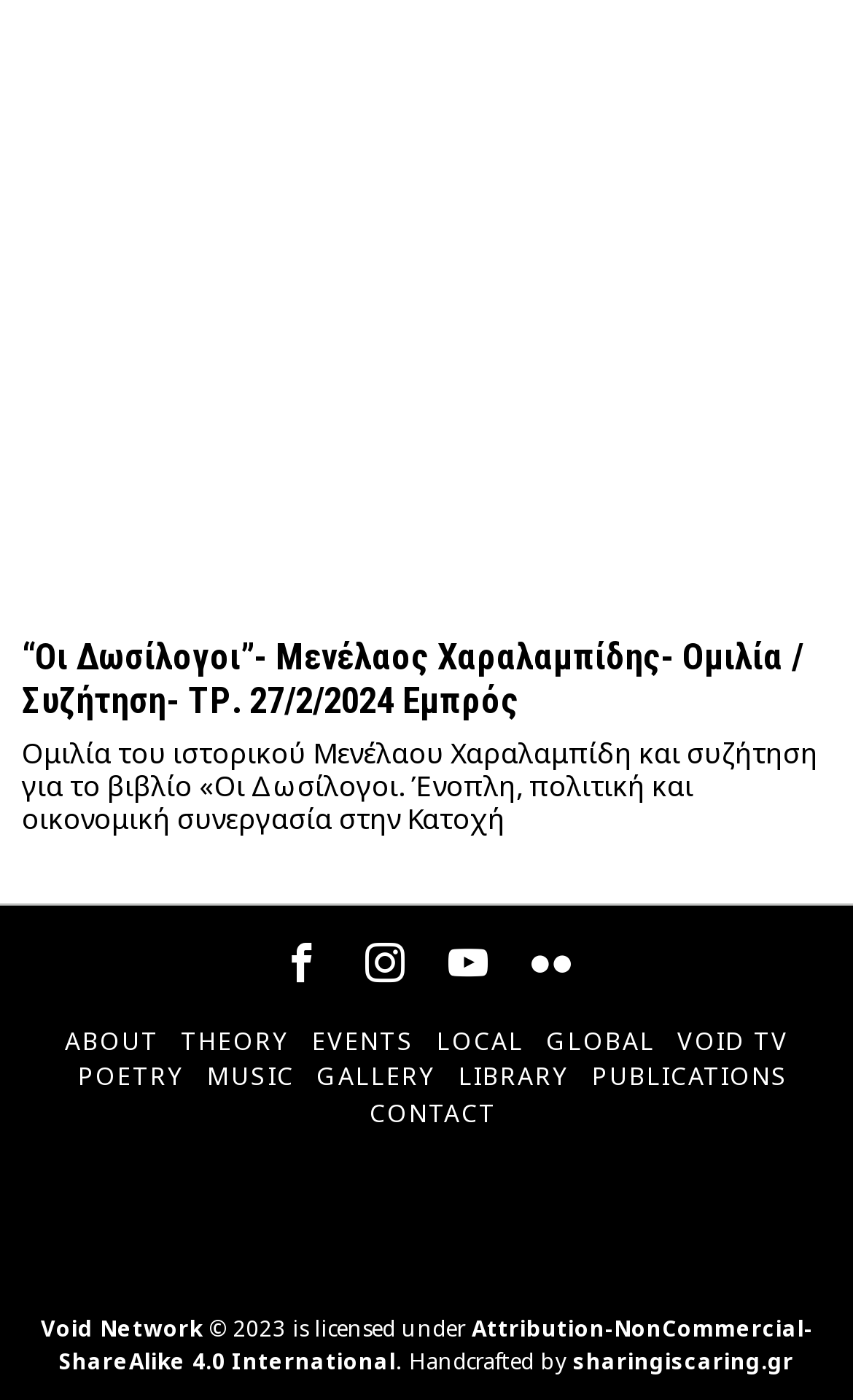Please provide a comprehensive answer to the question below using the information from the image: What is the last link in the second row of links?

The last link in the second row of links is 'PUBLICATIONS', which is located at the bottom right of the second row of links.